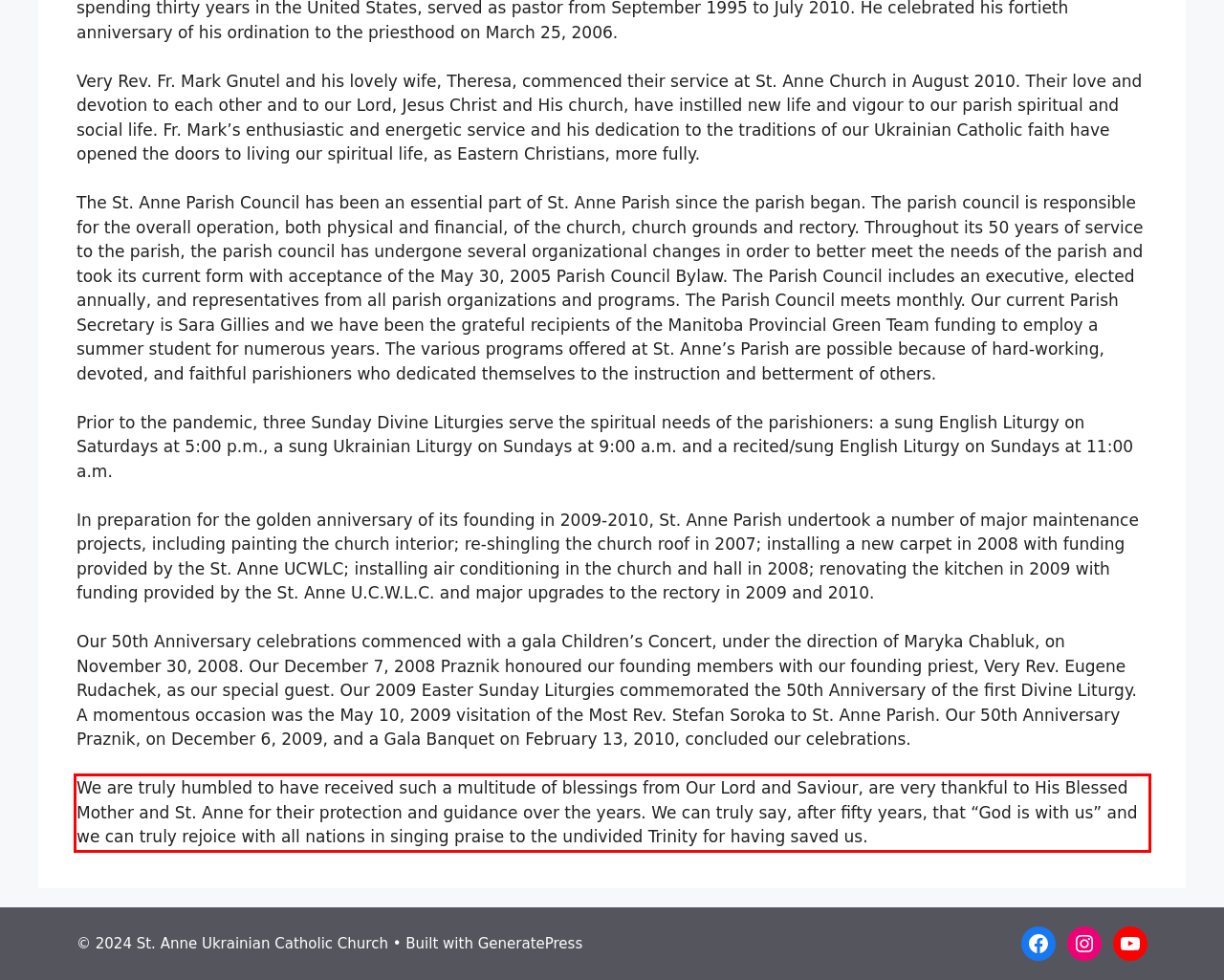Using OCR, extract the text content found within the red bounding box in the given webpage screenshot.

We are truly humbled to have received such a multitude of blessings from Our Lord and Saviour, are very thankful to His Blessed Mother and St. Anne for their protection and guidance over the years. We can truly say, after fifty years, that “God is with us” and we can truly rejoice with all nations in singing praise to the undivided Trinity for having saved us.